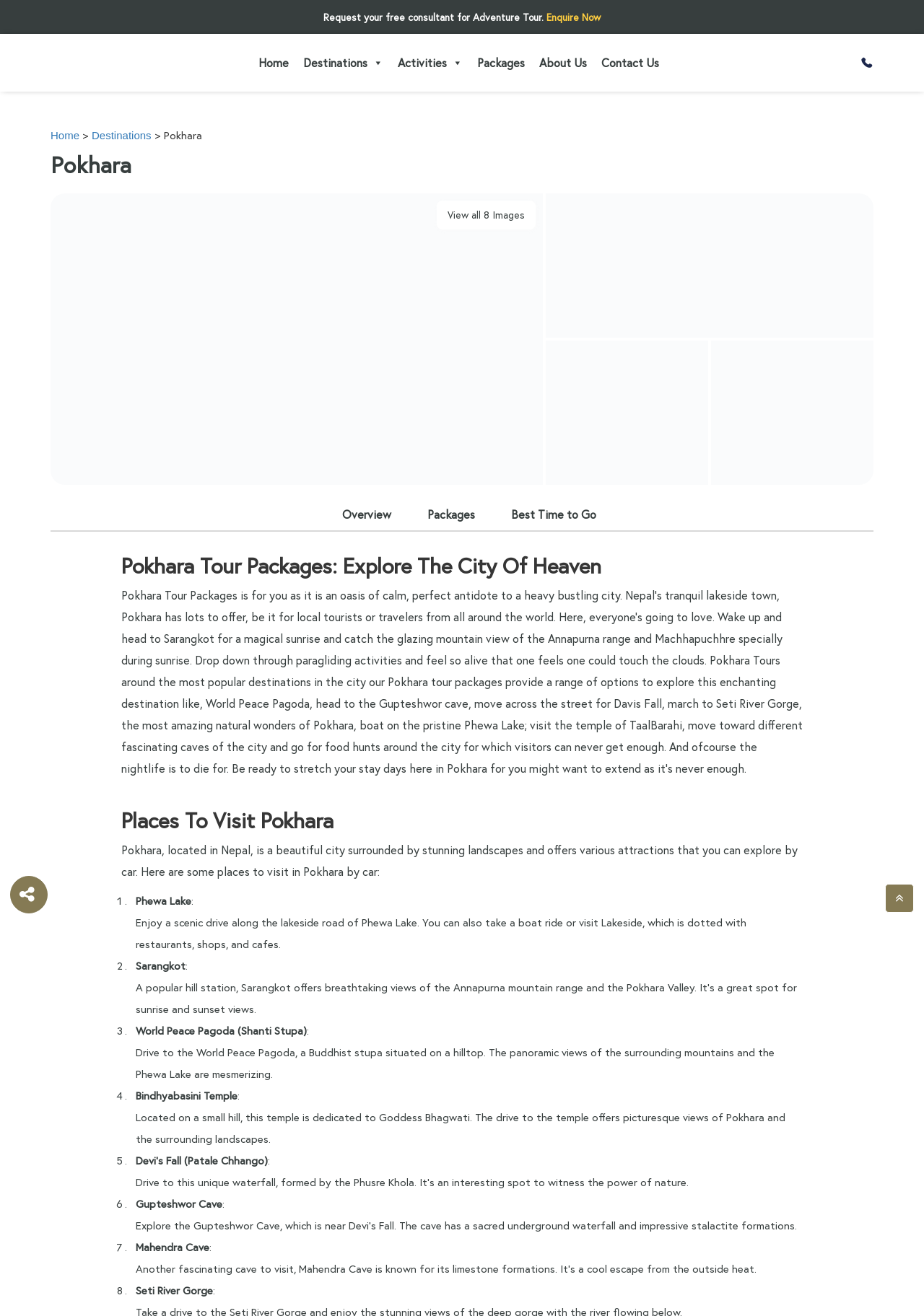Please find and report the bounding box coordinates of the element to click in order to perform the following action: "Click on 'Download talk2 for android'". The coordinates should be expressed as four float numbers between 0 and 1, in the format [left, top, right, bottom].

None